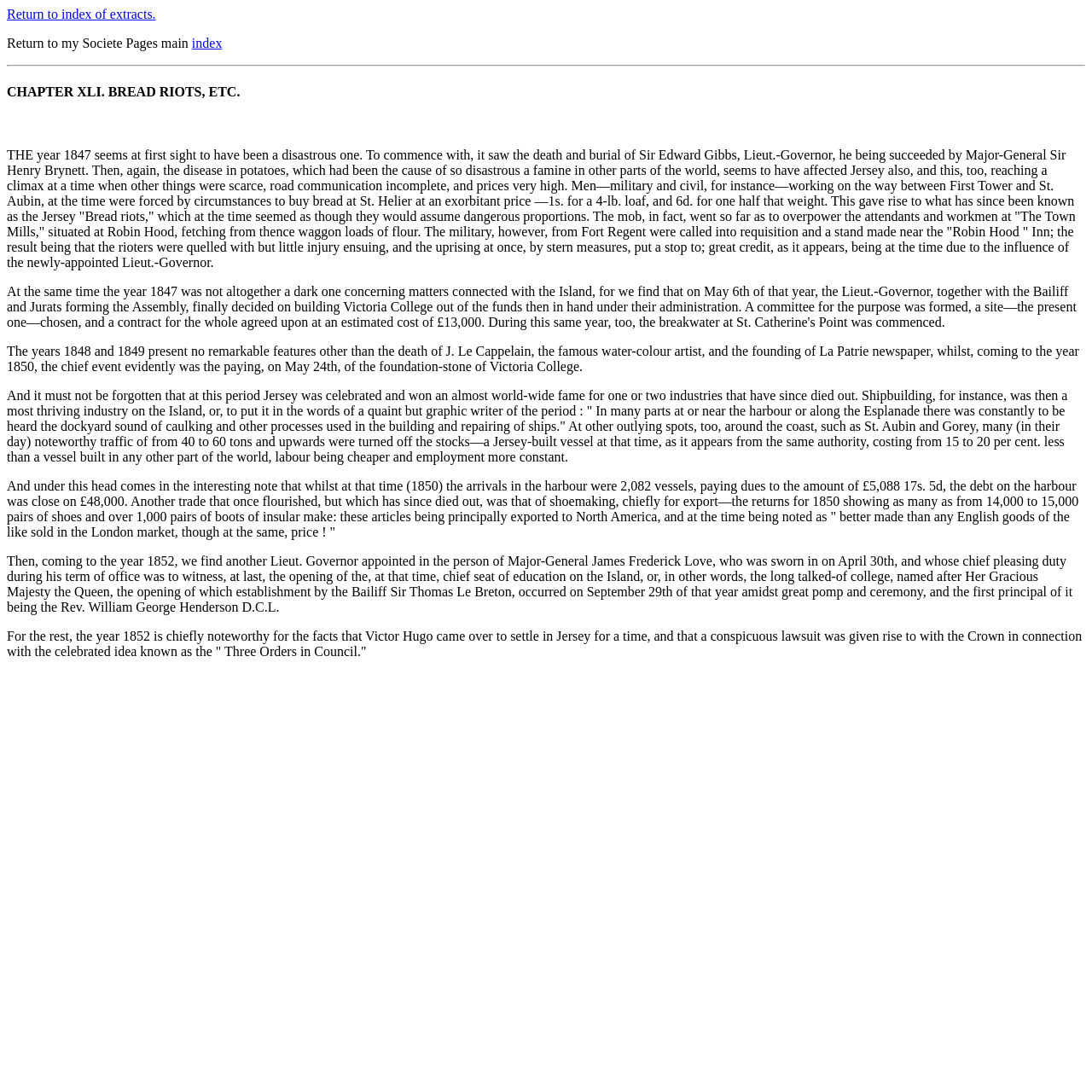Detail the webpage's structure and highlights in your description.

The webpage appears to be a historical text about Jersey, an island in the English Channel. At the top, there is a link to "Return to index of extracts" and a static text "Return to my Societe Pages main" followed by another link to "index". Below these elements, there is a horizontal separator line.

The main content of the webpage is divided into sections, each with a heading. The first heading is "CHAPTER XLI. BREAD RIOTS, ETC." which is followed by a long paragraph of text describing the events of 1847, including the death of Sir Edward Gibbs, the disease affecting potatoes, and the "Bread riots" that occurred in Jersey.

Below this section, there are three more sections of text, each describing events in subsequent years: 1848 and 1849, 1850, and 1852. These sections discuss the founding of La Patrie newspaper, the paying of the foundation-stone of Victoria College, the thriving industries of shipbuilding and shoemaking, and the appointment of a new Lieut. Governor.

Throughout the webpage, there are no images, but the text is organized into clear sections with headings, making it easy to follow. The overall structure of the webpage is simple and focused on presenting historical information about Jersey.